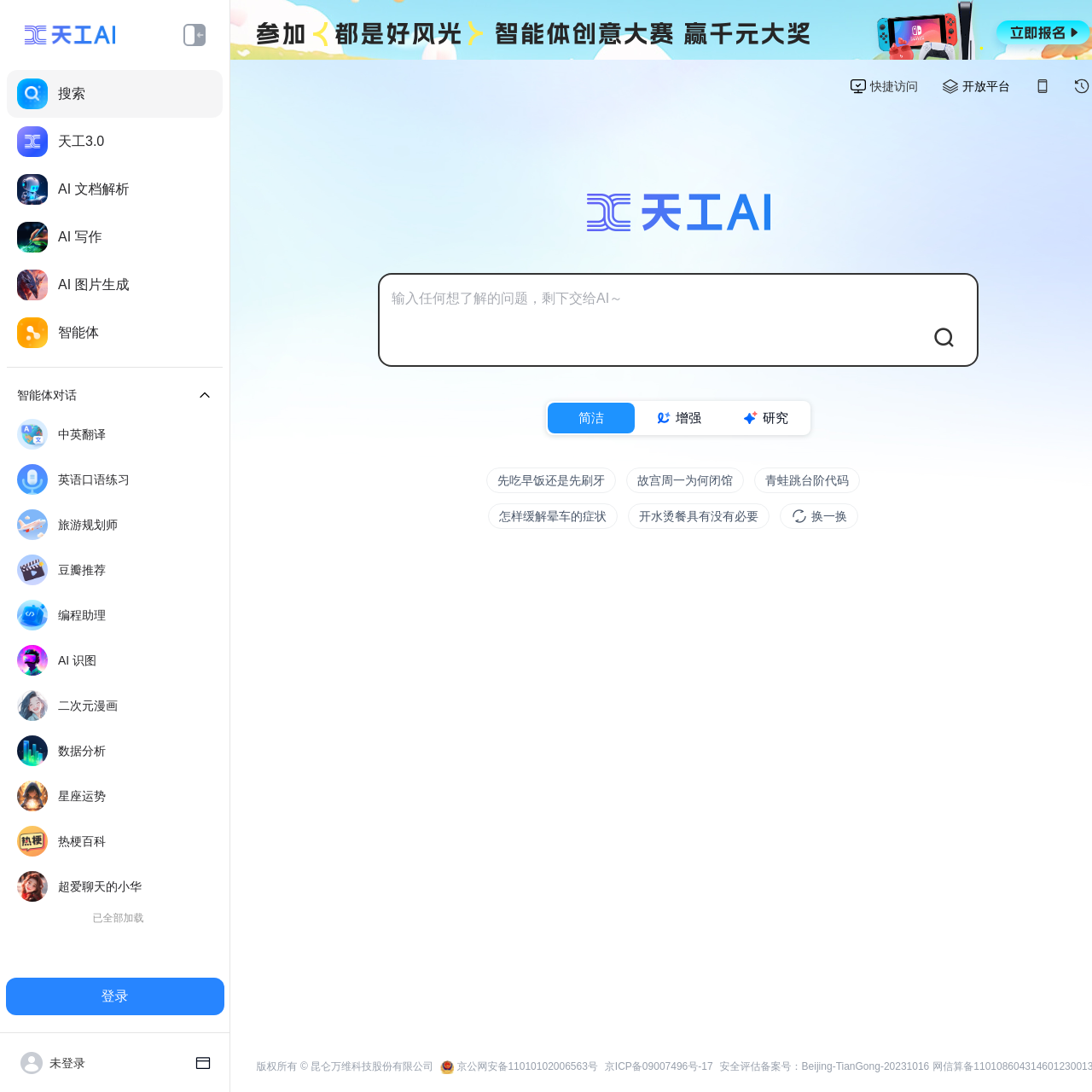Answer this question using a single word or a brief phrase:
What is the purpose of the textbox?

Input questions